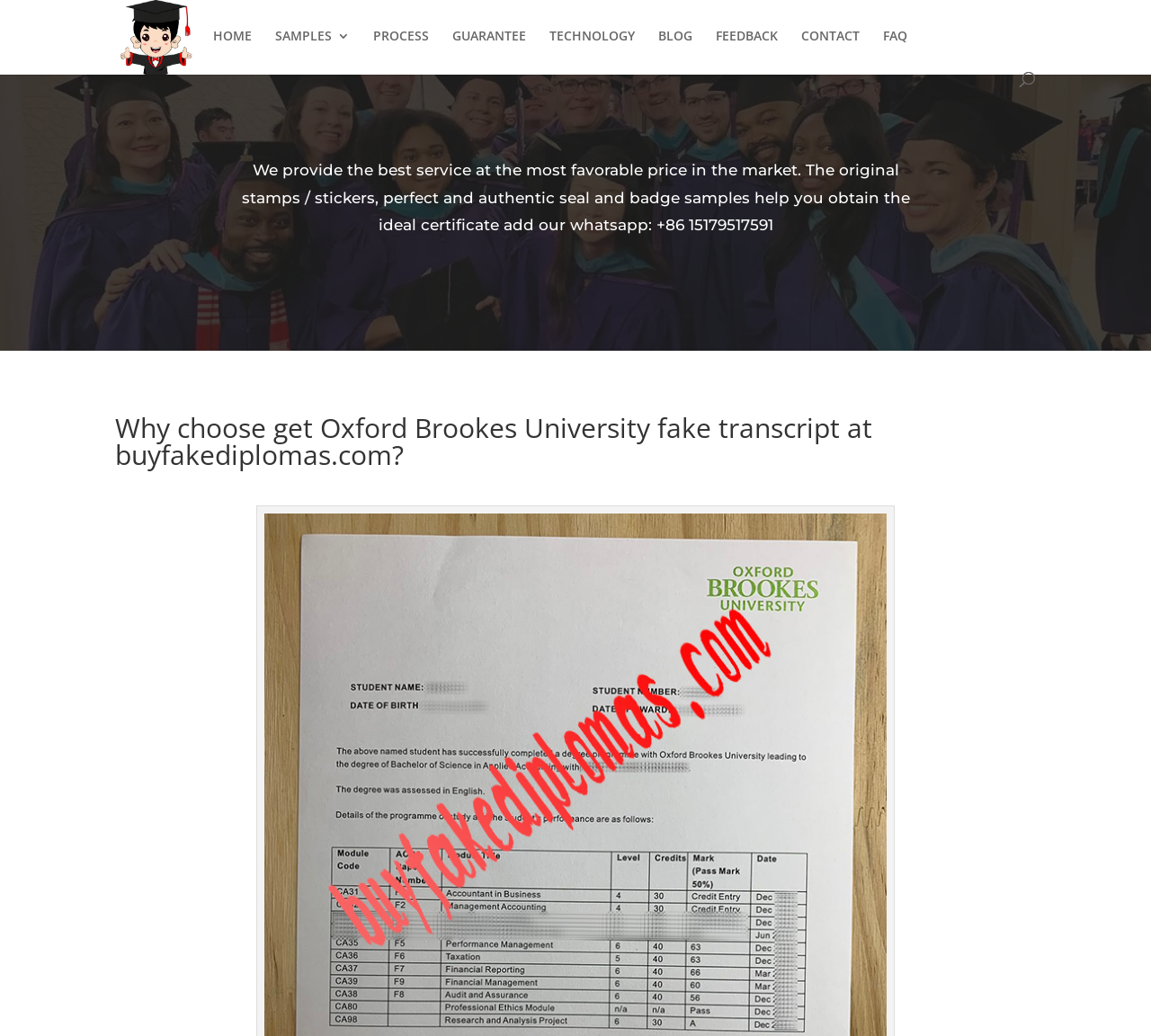What is the website's main service?
Based on the image, provide a one-word or brief-phrase response.

Fake diplomas and certificates